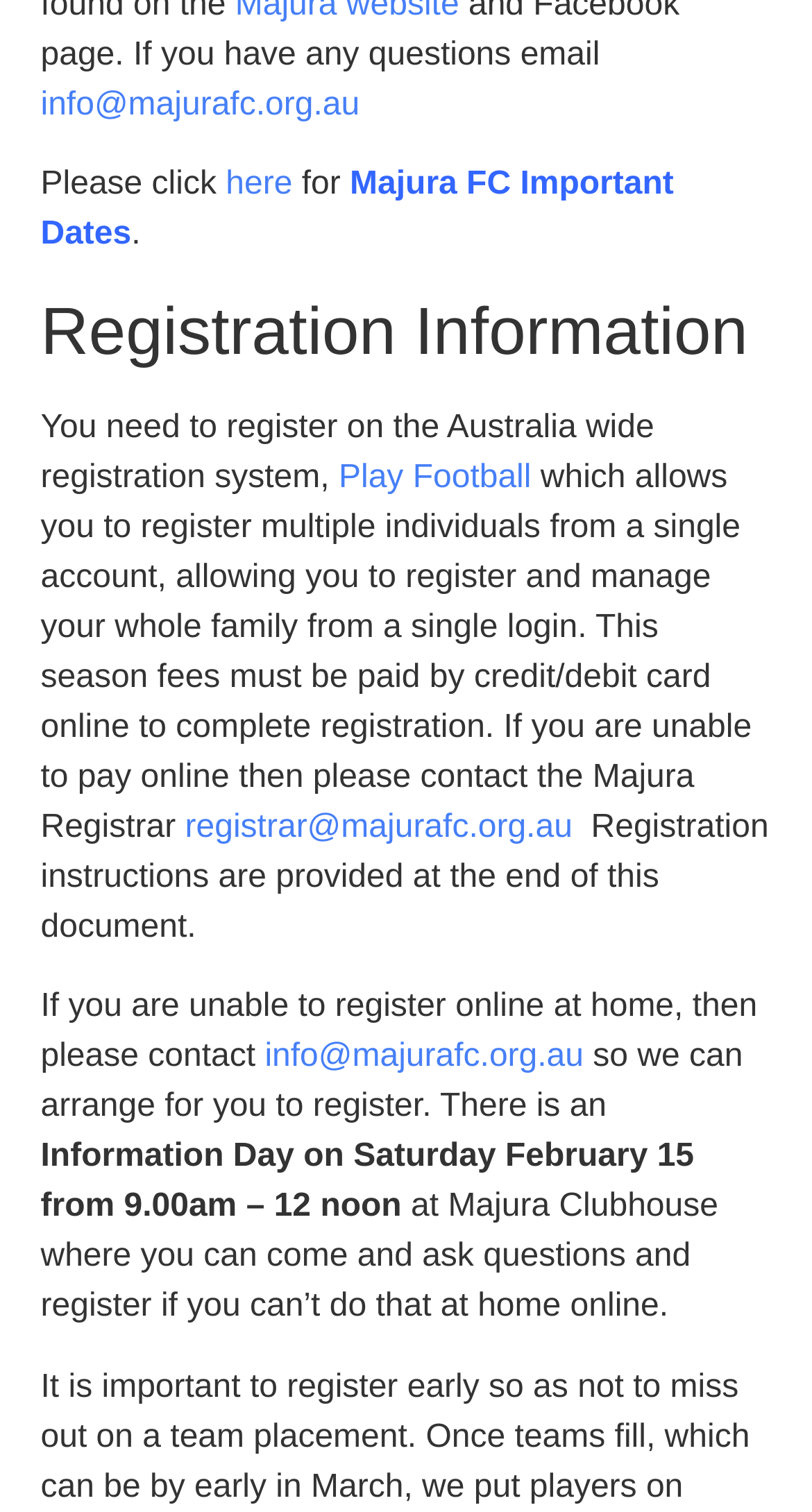What is the email address to contact the Majura Registrar?
Based on the screenshot, provide a one-word or short-phrase response.

registrar@majurafc.org.au